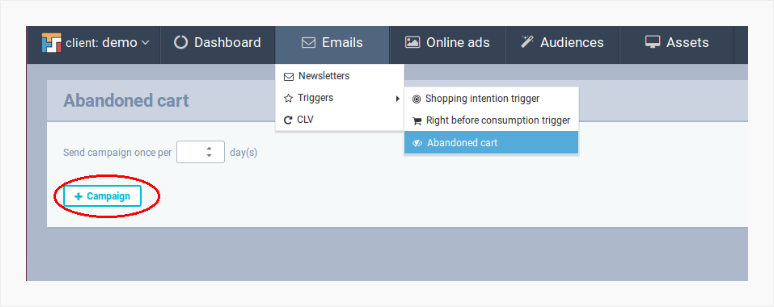Using the information in the image, give a comprehensive answer to the question: 
What is the purpose of this section?

The heading 'Abandoned cart' suggests that this section is dedicated to managing email campaigns related to abandoned carts, and the various campaign types available in the dropdown menu under the 'Emails' tab further support this conclusion.